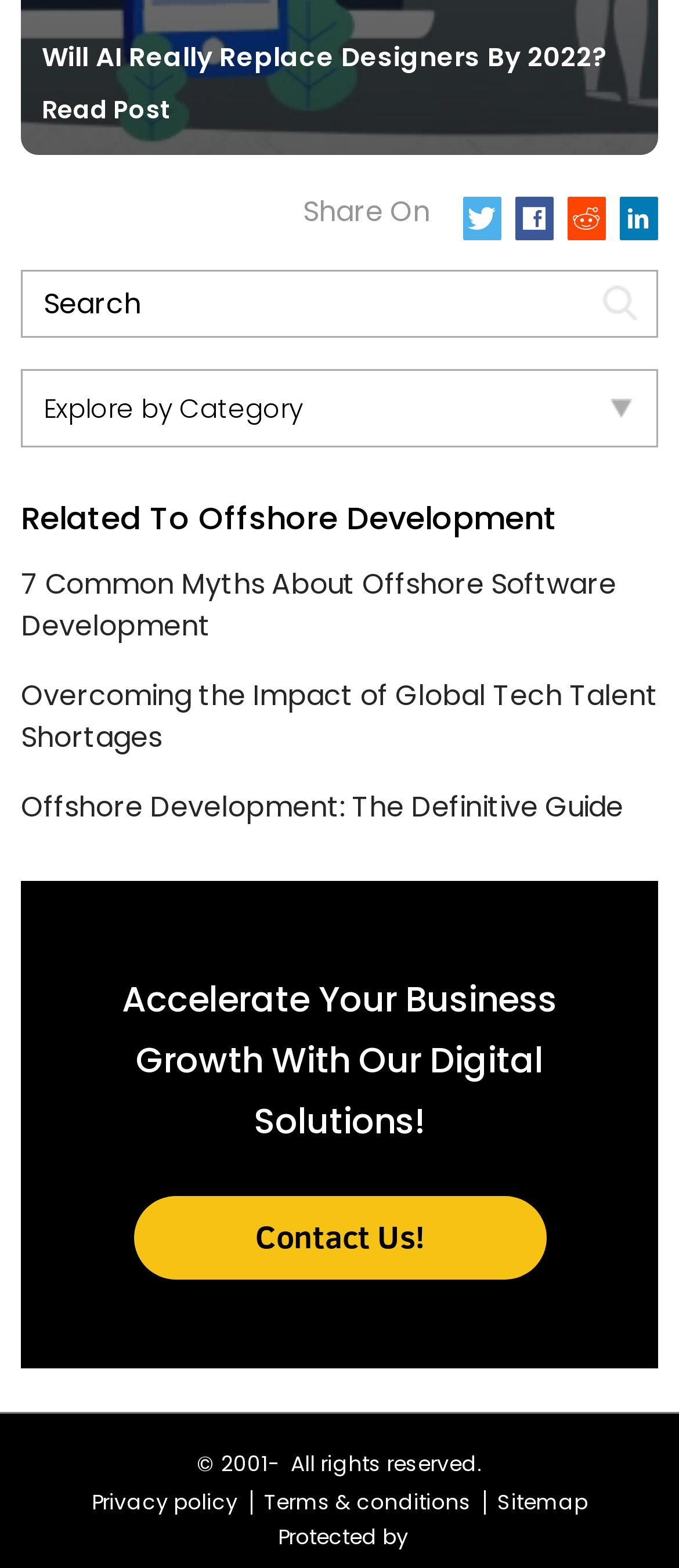What is the topic of the main article?
Refer to the image and provide a thorough answer to the question.

The main article's title is 'Will AI Really Replace Designers By 2022?' which suggests that the topic is about the potential replacement of designers by AI.